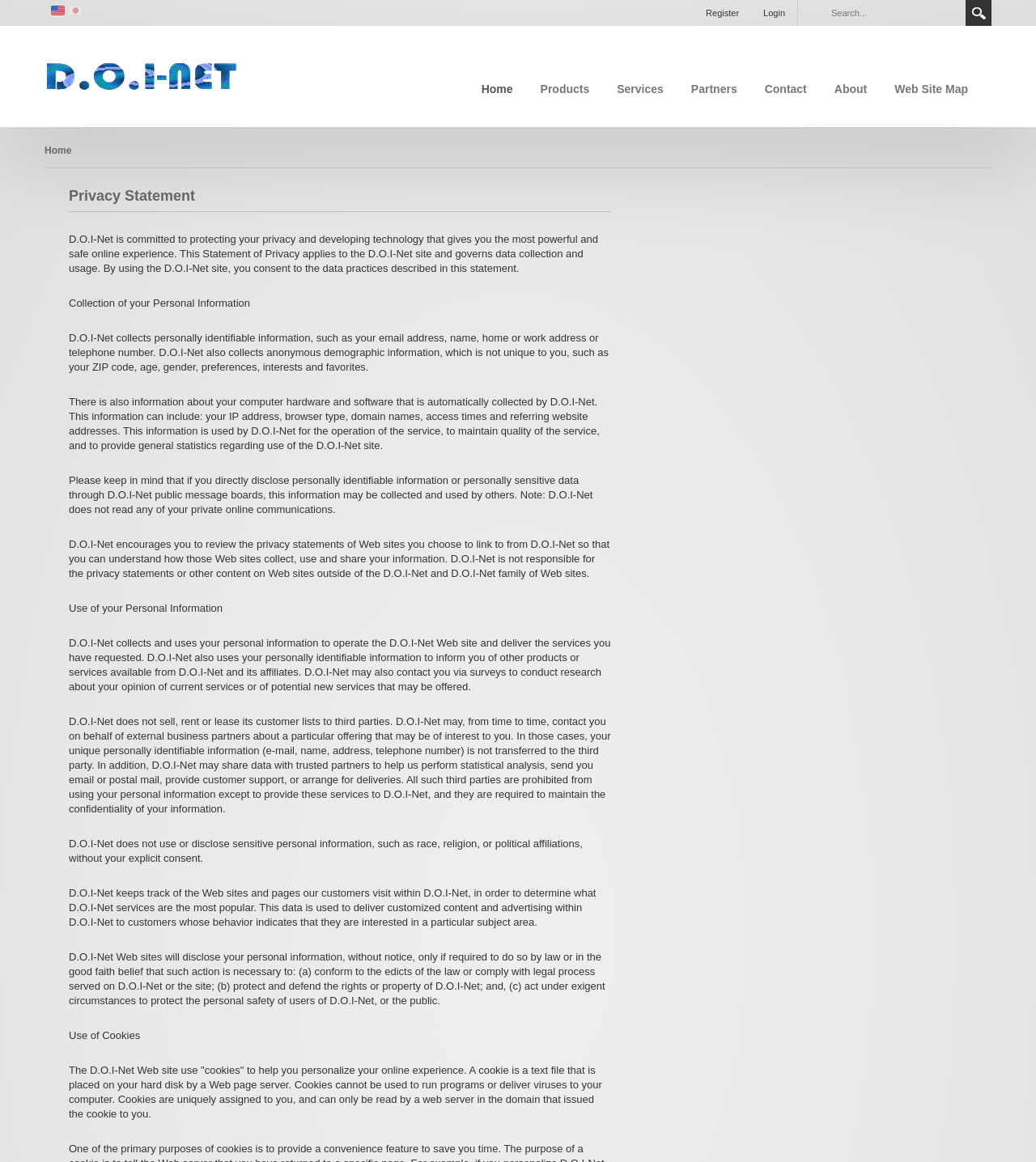Determine the bounding box coordinates for the area that needs to be clicked to fulfill this task: "Click on the link to learn more about the company profile". The coordinates must be given as four float numbers between 0 and 1, i.e., [left, top, right, bottom].

None